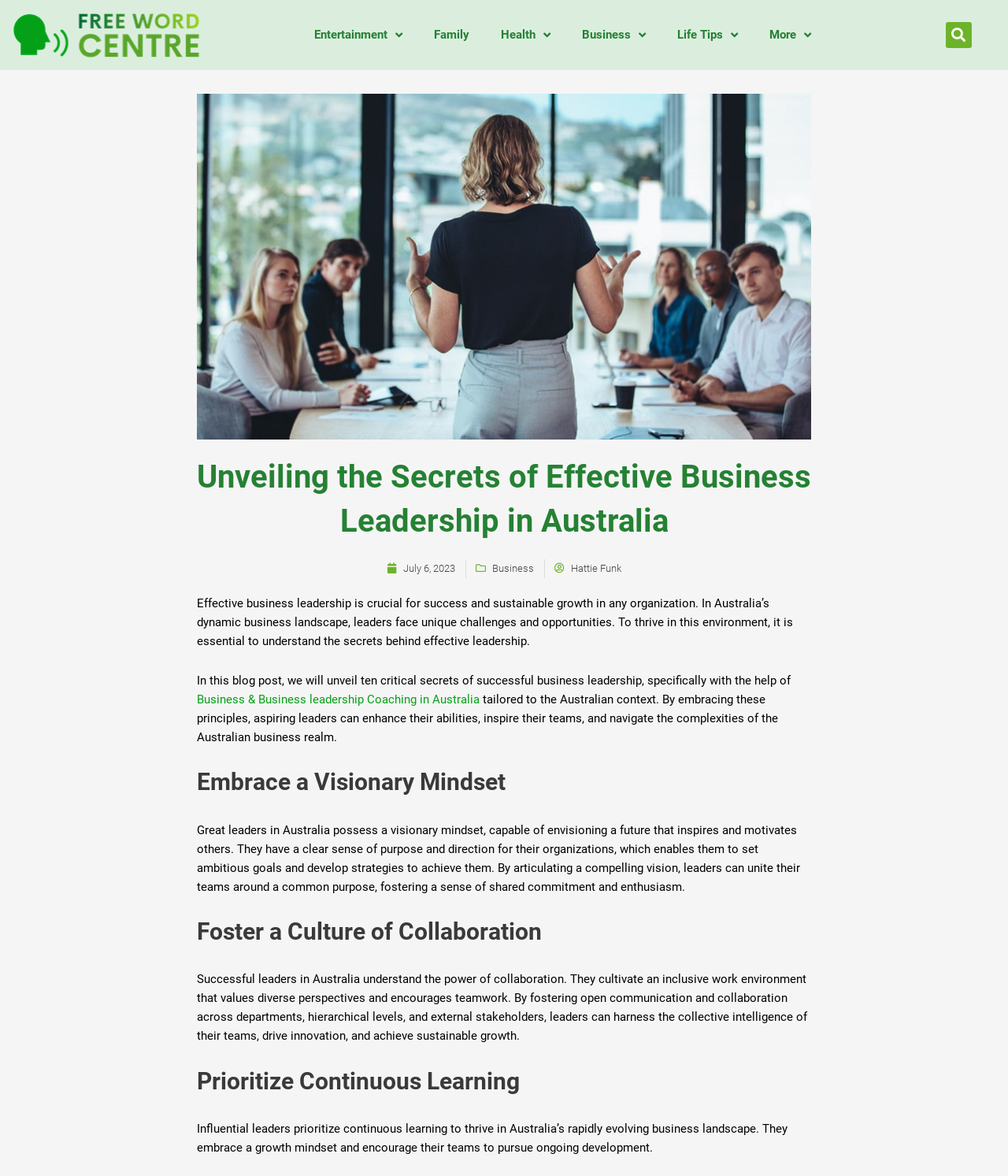Please identify the bounding box coordinates of the element I should click to complete this instruction: 'Search for something'. The coordinates should be given as four float numbers between 0 and 1, like this: [left, top, right, bottom].

[0.913, 0.019, 0.988, 0.041]